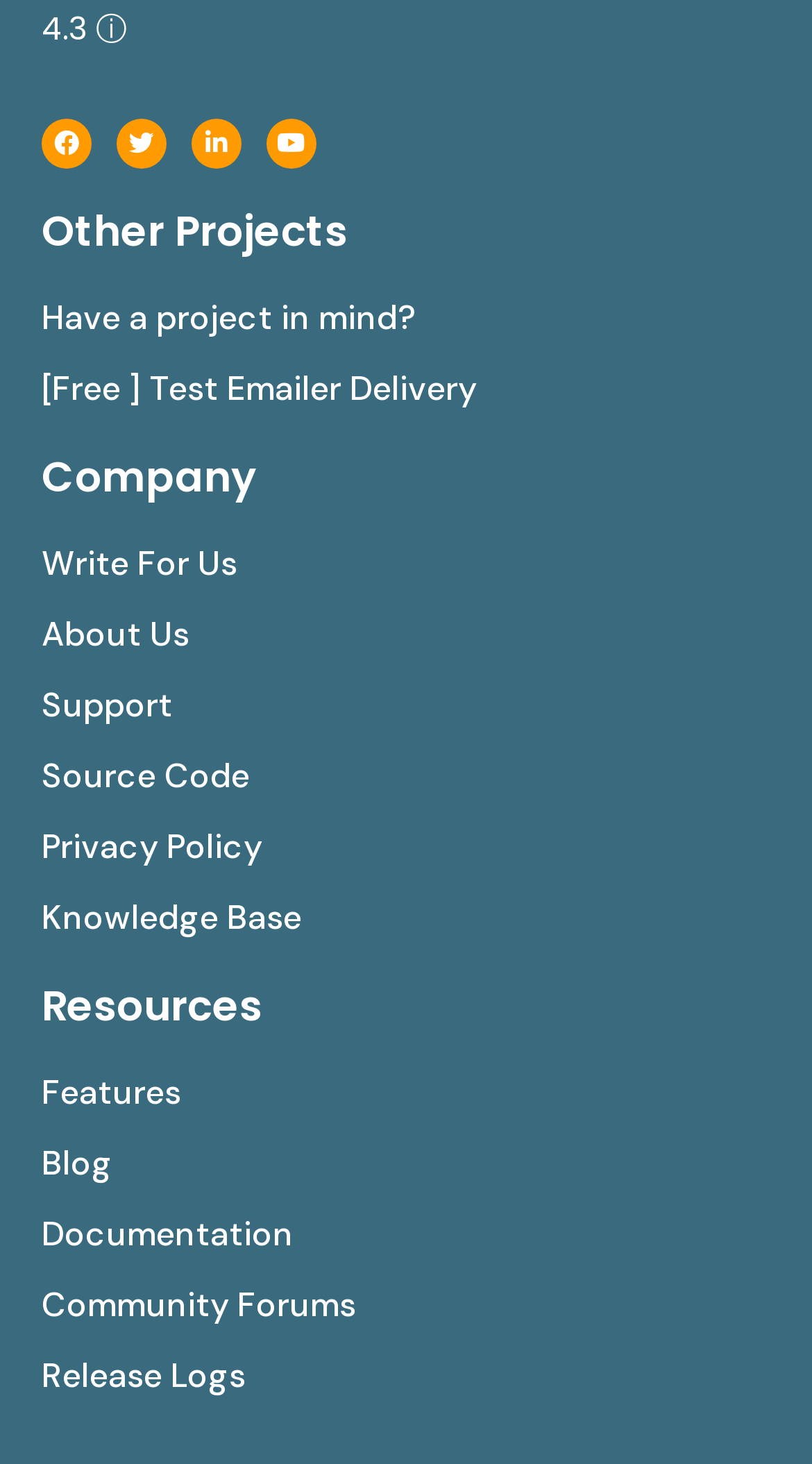How many social media links are there?
Examine the image and provide an in-depth answer to the question.

I counted the number of social media links by looking at the links with icons, which are Facebook, Twitter, Linkedin-in, and Youtube.